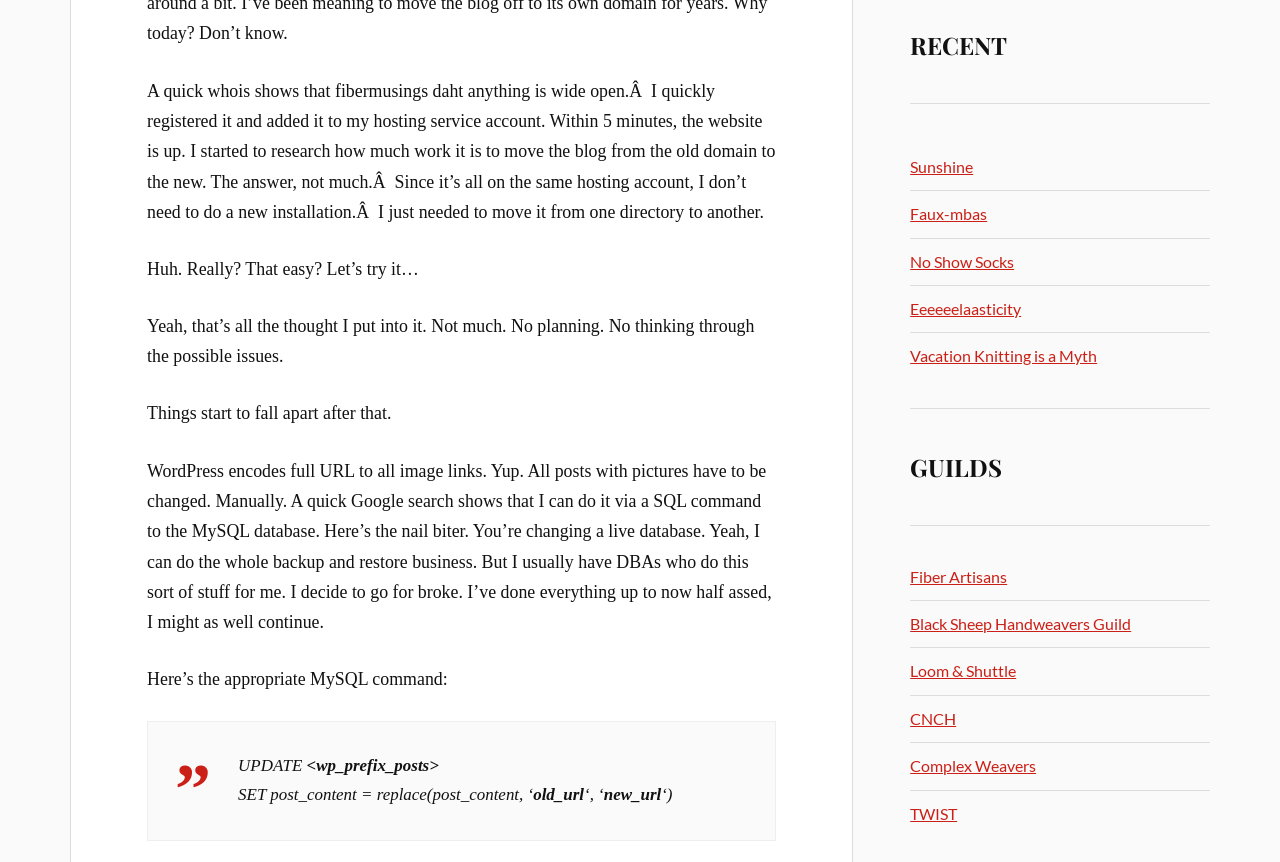Using the provided description No Show Socks, find the bounding box coordinates for the UI element. Provide the coordinates in (top-left x, top-left y, bottom-right x, bottom-right y) format, ensuring all values are between 0 and 1.

[0.711, 0.292, 0.792, 0.314]